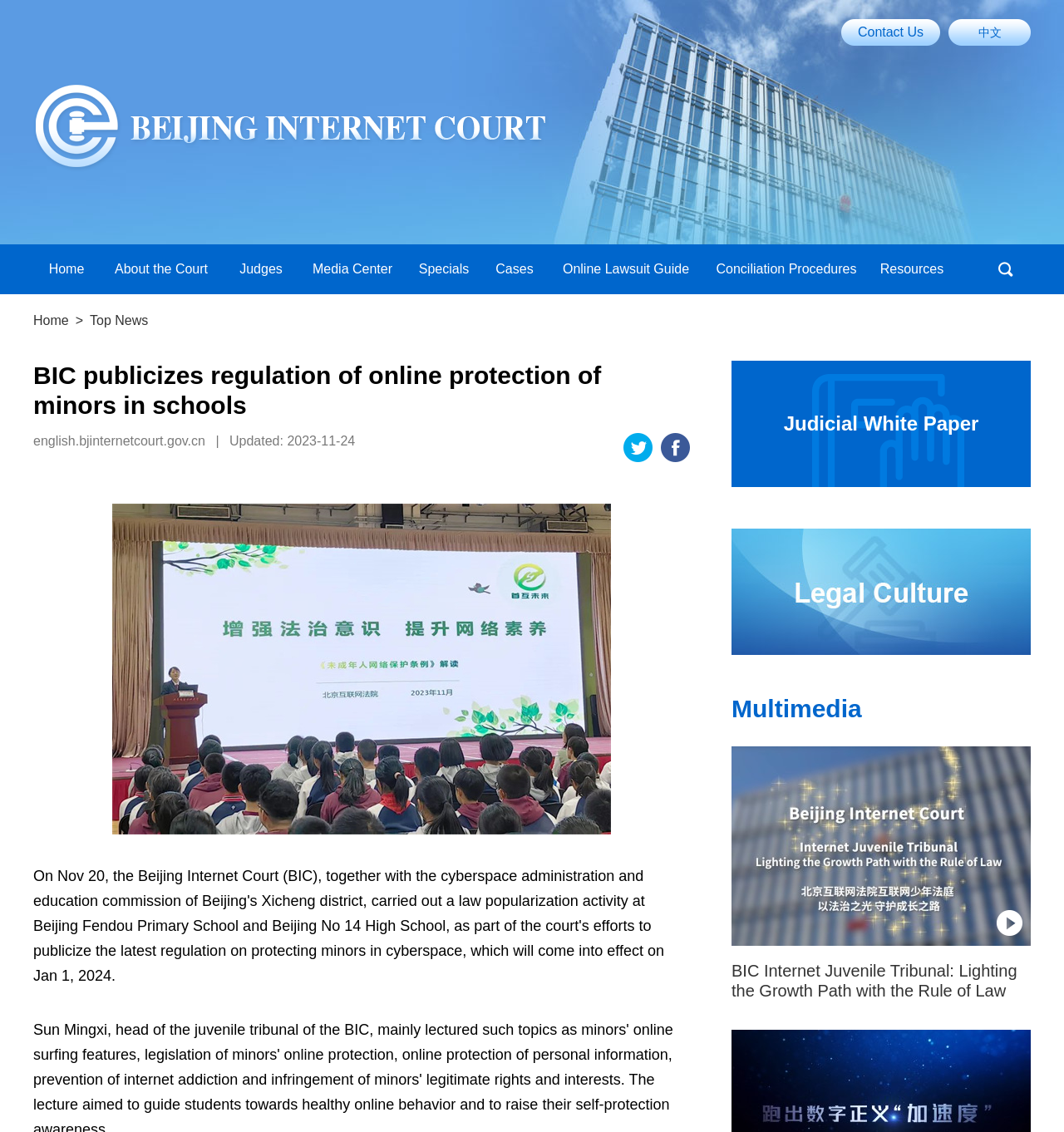Can you give a detailed response to the following question using the information from the image? What is the topic of the news article?

I inferred this answer by looking at the heading element which says 'BIC publicizes regulation of online protection of minors in schools'. This suggests that the news article is about the Beijing Internet Court's efforts to publicize regulations related to online protection of minors in schools.